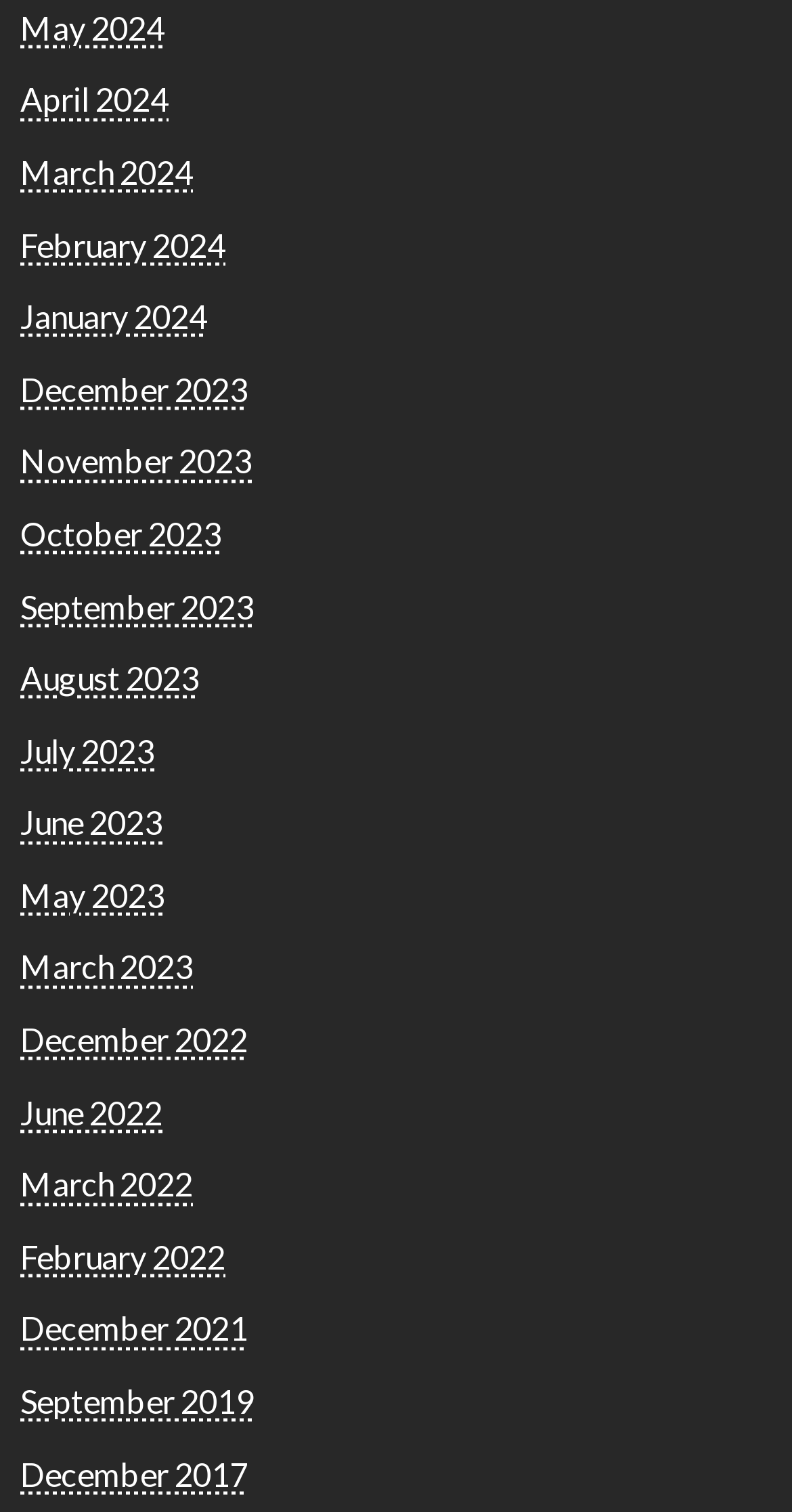What is the position of the 'June 2023' link?
Please give a detailed answer to the question using the information shown in the image.

By comparing the y1 and y2 coordinates of the links, I found that the 'June 2023' link is located in the middle of the list, with its y1 coordinate being 0.531 and y2 coordinate being 0.557.